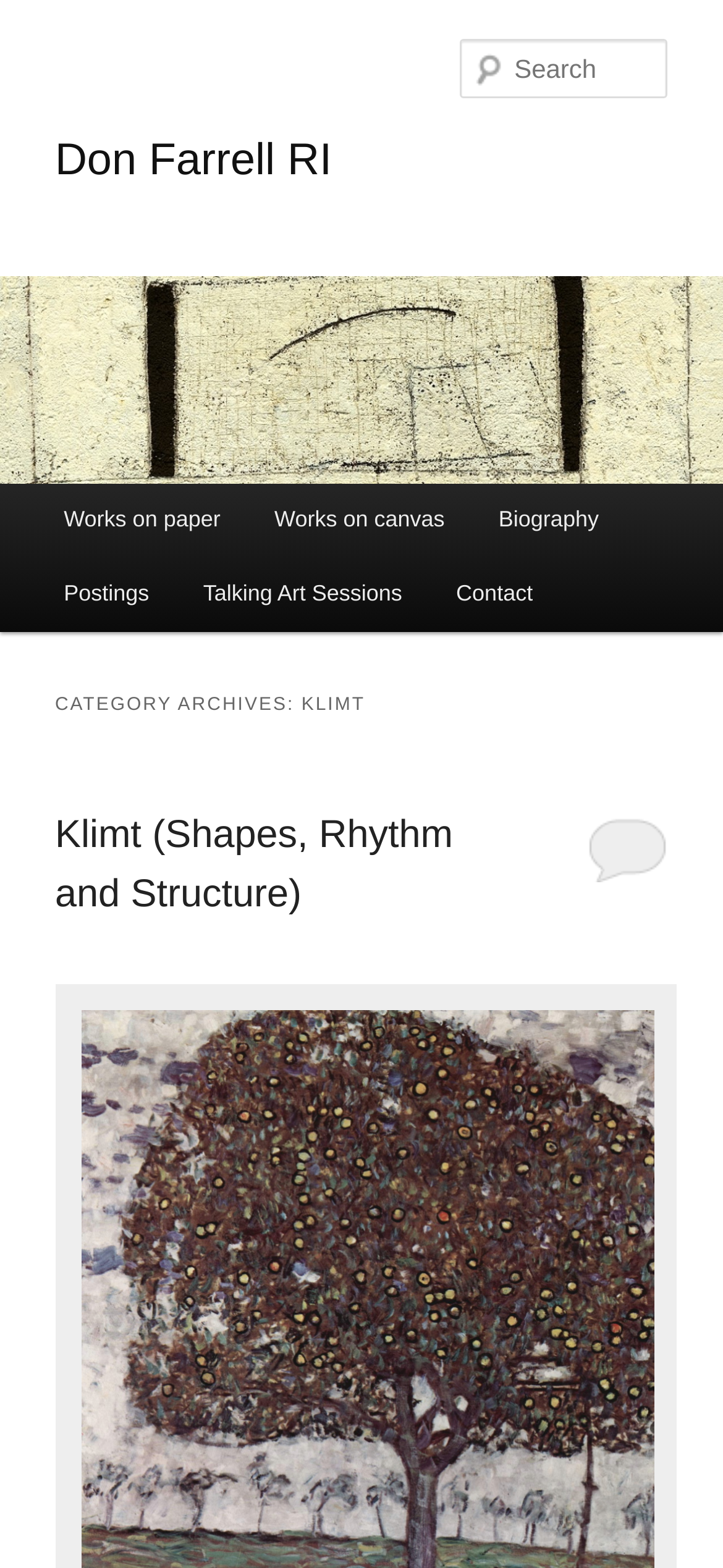What is the name of the artist?
Refer to the image and give a detailed answer to the query.

The name of the artist can be found in the heading element 'Don Farrell RI' which is located at the top of the webpage, and also in the link element 'Don Farrell RI' which is located below the heading.